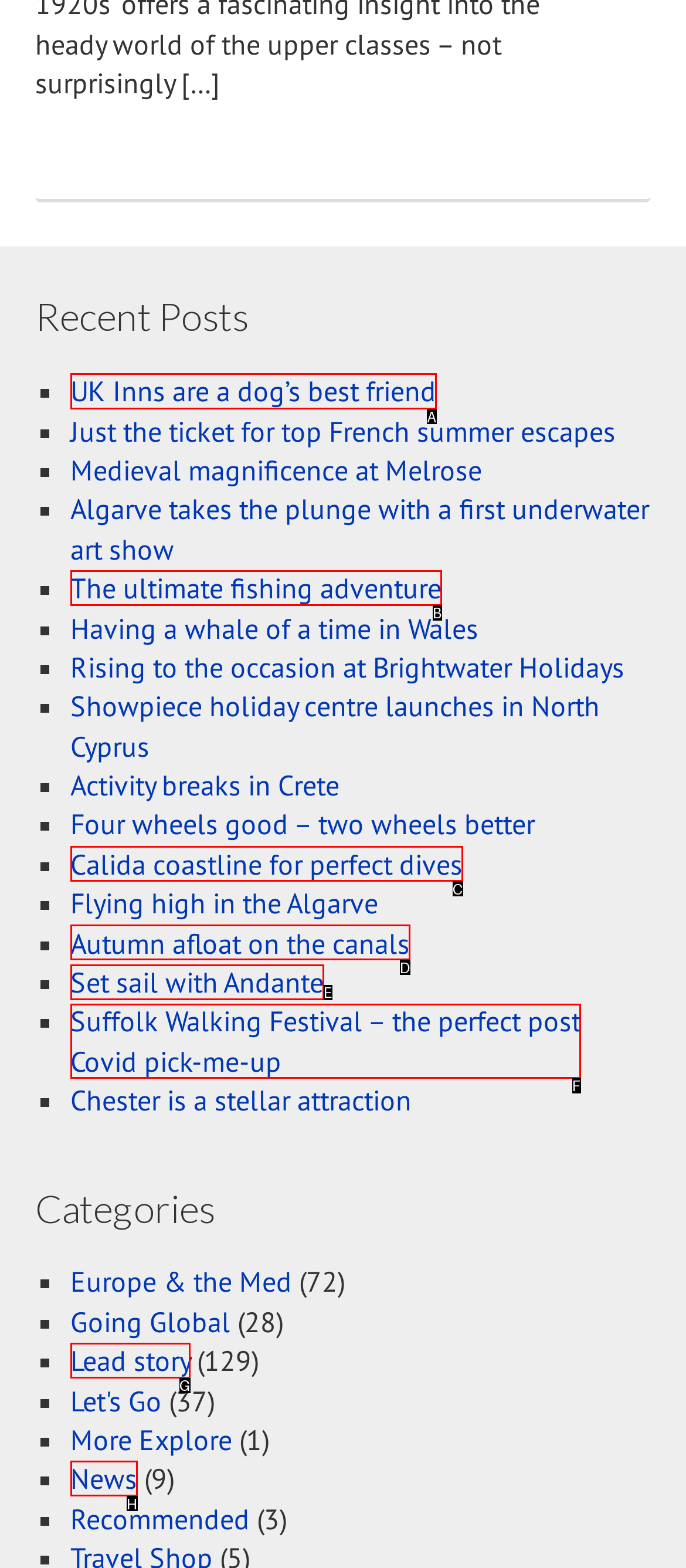Identify the letter of the correct UI element to fulfill the task: Click on 'UK Inns are a dog’s best friend' from the given options in the screenshot.

A